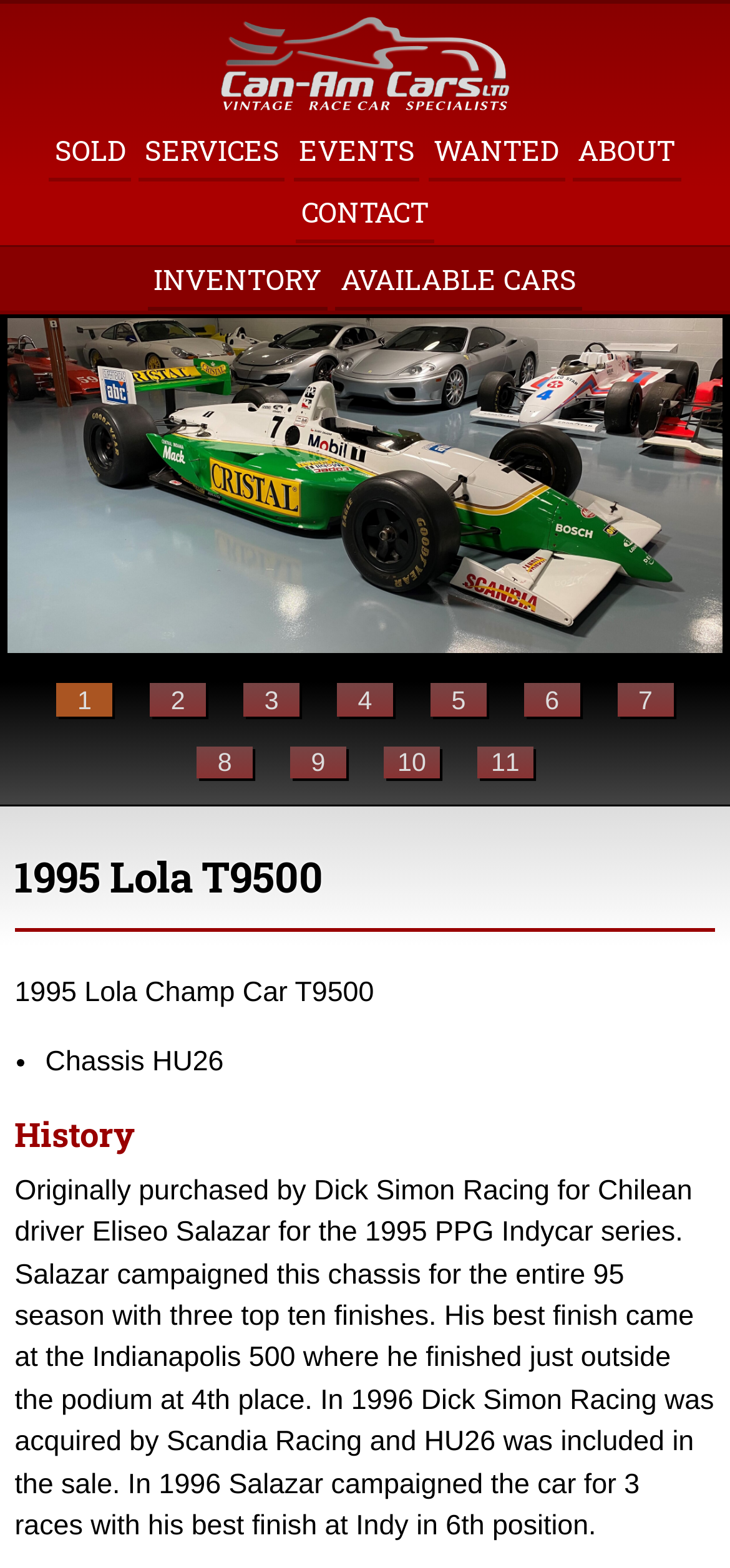Identify the bounding box coordinates for the UI element mentioned here: "Available Cars". Provide the coordinates as four float values between 0 and 1, i.e., [left, top, right, bottom].

[0.459, 0.158, 0.798, 0.198]